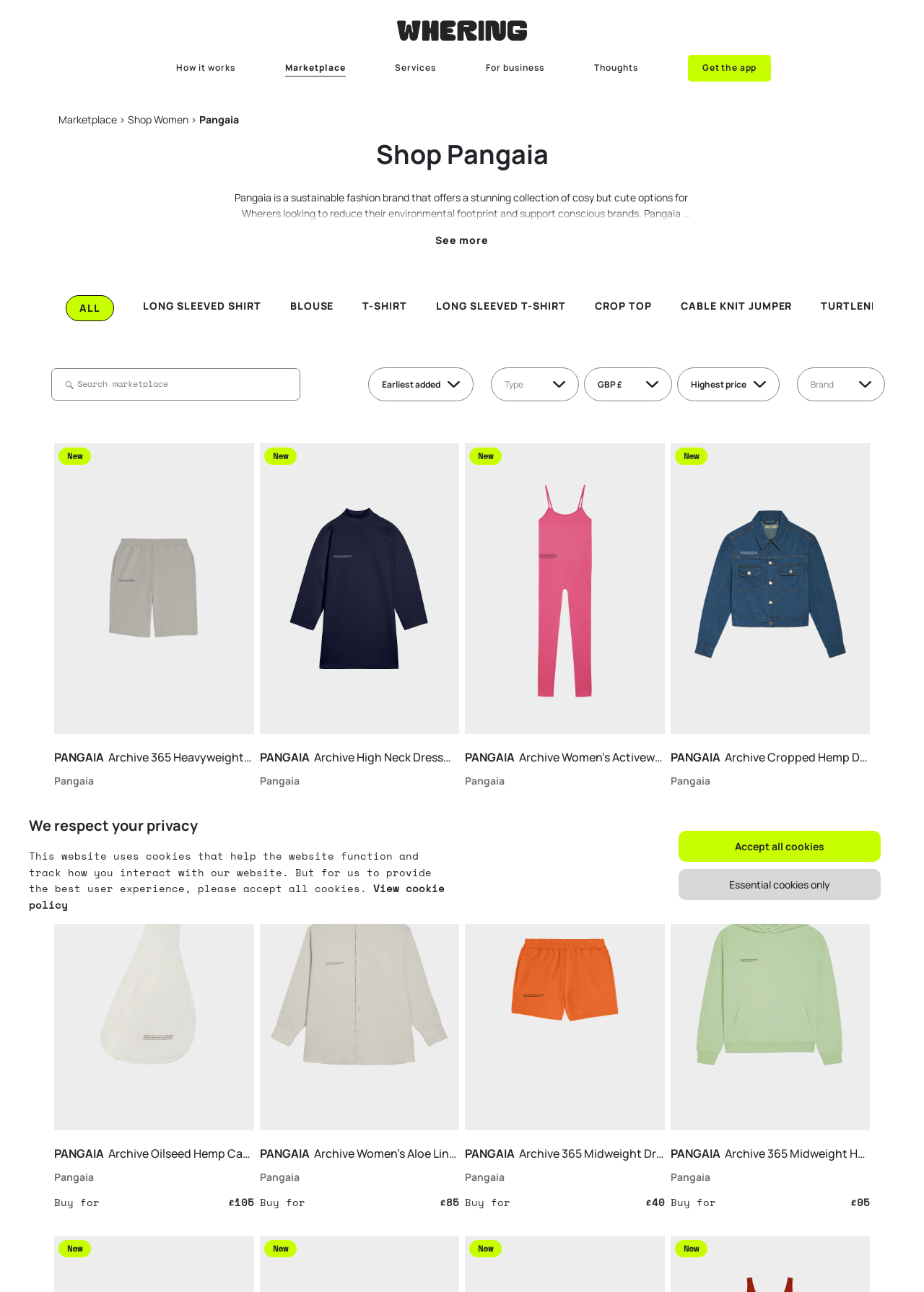Examine the image and give a thorough answer to the following question:
How many clothing items are displayed on the webpage?

I counted the number of links with prices and images, and found 8 clothing items displayed on the webpage.